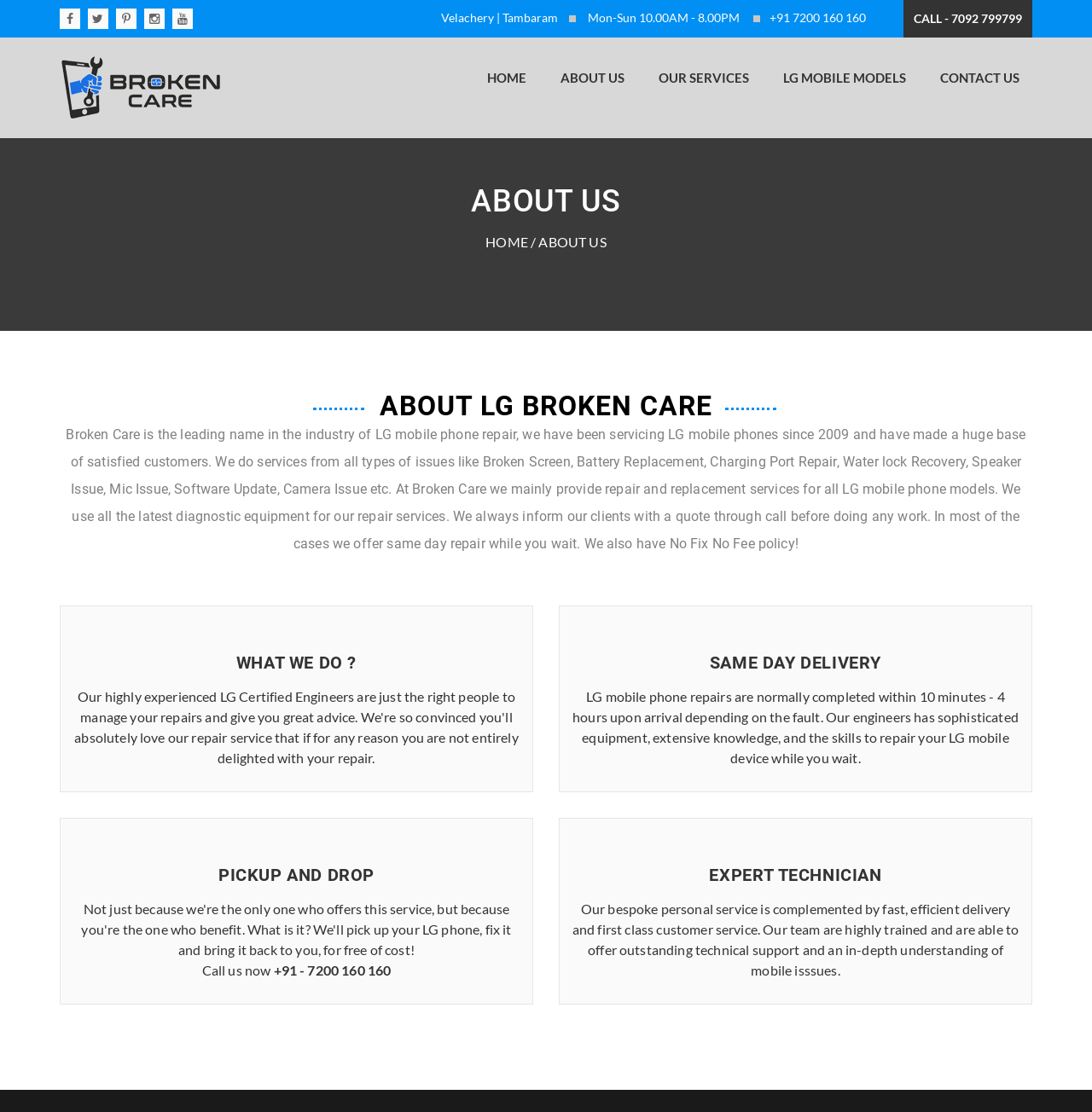What types of issues do they repair for LG mobile phones?
With the help of the image, please provide a detailed response to the question.

I found the types of issues by looking at the StaticText element with the content 'We do services from all types of issues like Broken Screen, Battery Replacement, Charging Port Repair, Water lock Recovery, Speaker Issue, Mic Issue, Software Update, Camera Issue etc.' which is located in the 'ABOUT US' section of the webpage, indicating the types of repair services they offer.